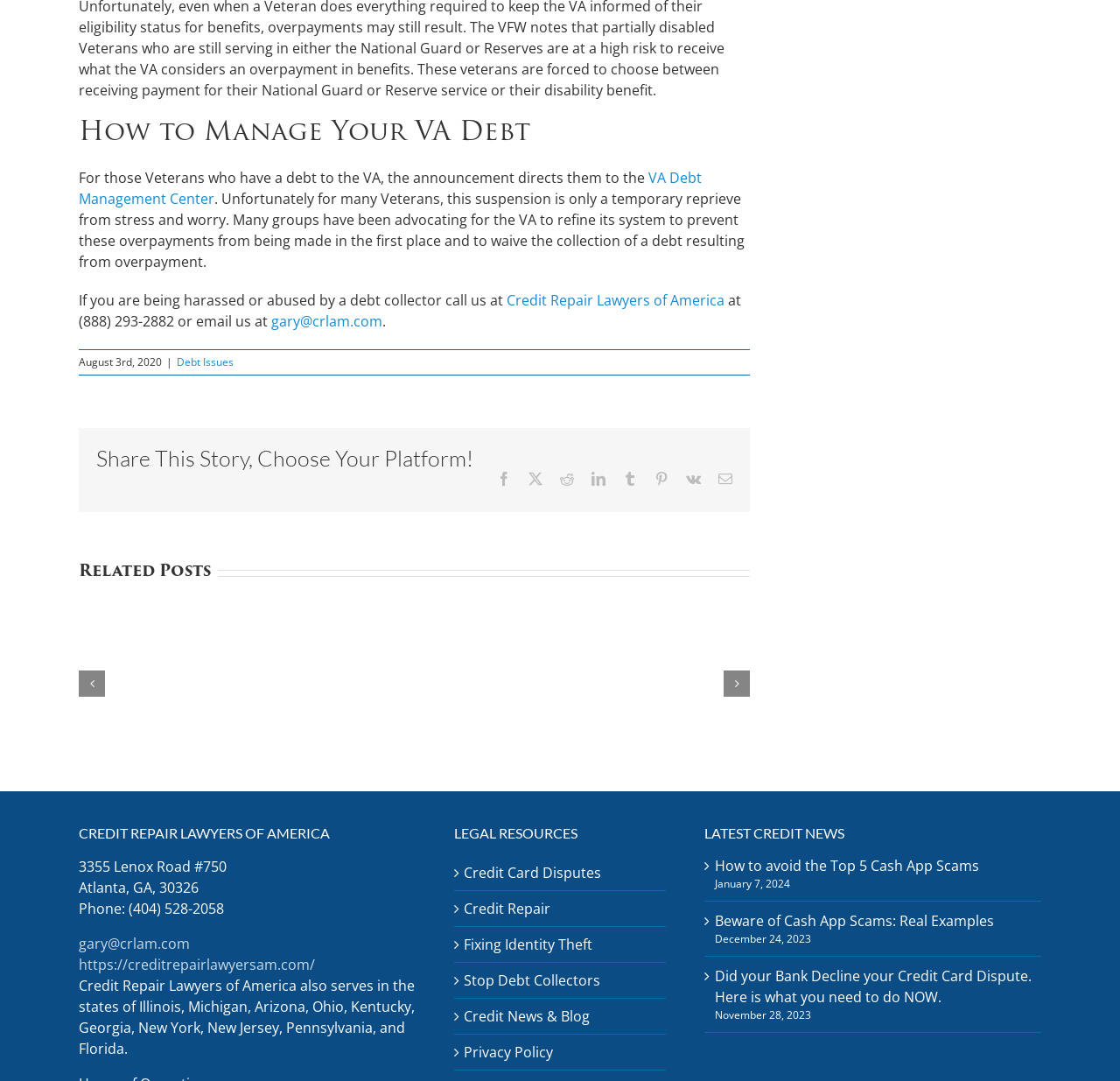Please find the bounding box for the UI component described as follows: "Credit News & Blog".

[0.405, 0.924, 0.595, 0.957]